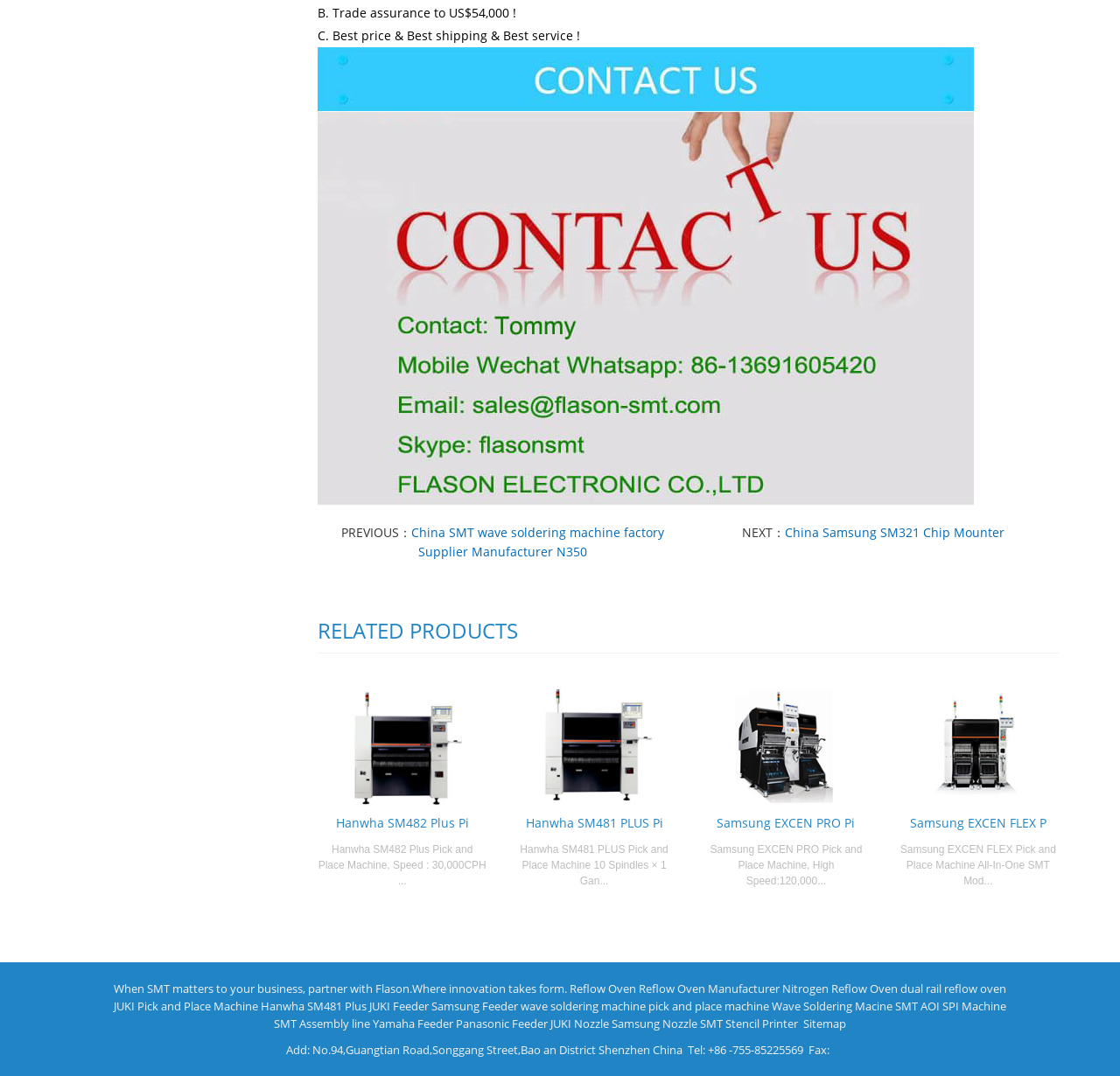Please specify the bounding box coordinates of the clickable region to carry out the following instruction: "Browse the Sitemap". The coordinates should be four float numbers between 0 and 1, in the format [left, top, right, bottom].

[0.717, 0.944, 0.755, 0.959]